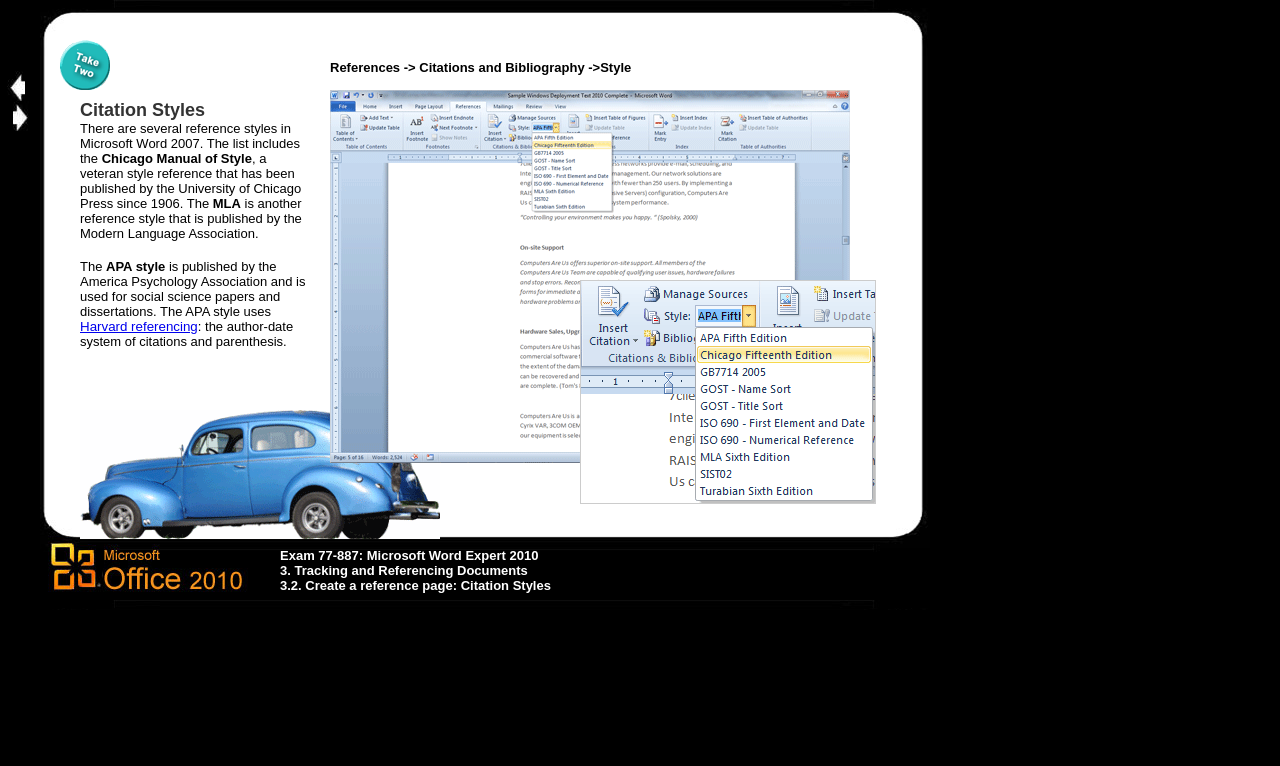What is the system of citations used in the APA style?
Please provide a single word or phrase as your answer based on the screenshot.

author-date system